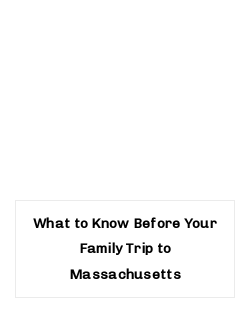Generate a detailed caption for the image.

The image features the title "What to Know Before Your Family Trip to Massachusetts" prominently displayed in bold, eye-catching typography. This informative header is designed to attract attention and convey essential information to families planning a visit to Massachusetts. The text suggests that the content will provide valuable insights or tips, helping travelers make the most of their experiences in the state. The layout and emphasis on the title indicate a focus on family-friendly travel advice, making it a useful visual for readers interested in travel planning.